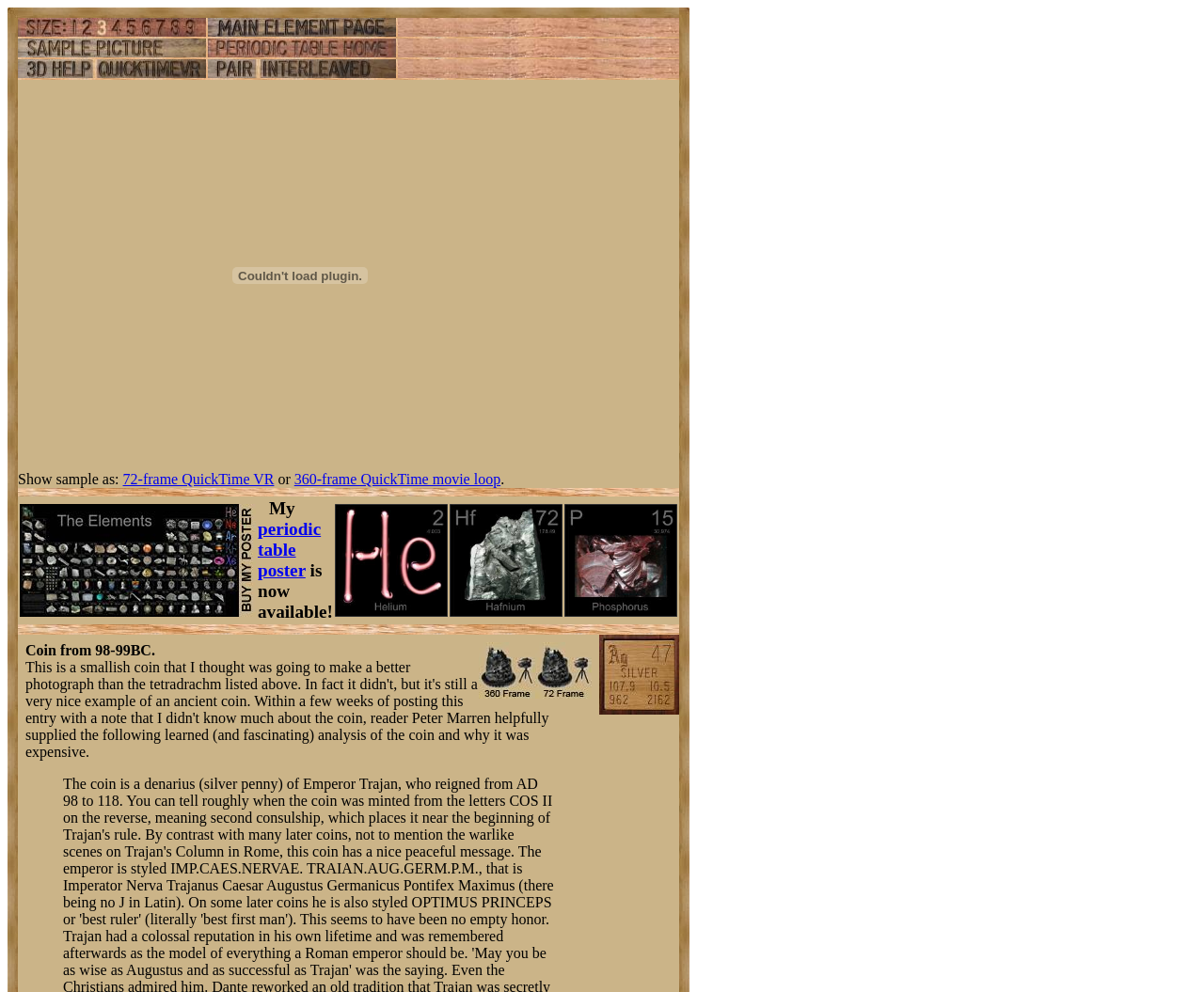Write an elaborate caption that captures the essence of the webpage.

This webpage appears to be a detailed description of a sample of the element Silver in the Periodic Table. At the top, there is a table with three columns, each containing a link and some text. Below this table, there is a large section that takes up most of the page, containing a plugin object that is disabled. 

To the left of the plugin object, there is a table with multiple rows, each containing several cells with links and text. The text describes the sample of Silver, including its price, "047.27 at The Wooden Periodic Table Table by Theodore Gray". There are also links to view the sample as a 72-frame QuickTime VR or a 360-frame QuickTime movie loop.

Further down the page, there is a section promoting a Periodic Table Poster, with multiple links and images of the poster. The text describes the poster as being available for purchase.

At the very bottom of the page, there are a few more images and a static text element that reads "Coin from 98-99BC." There is also a link to "Silver" with an accompanying image.